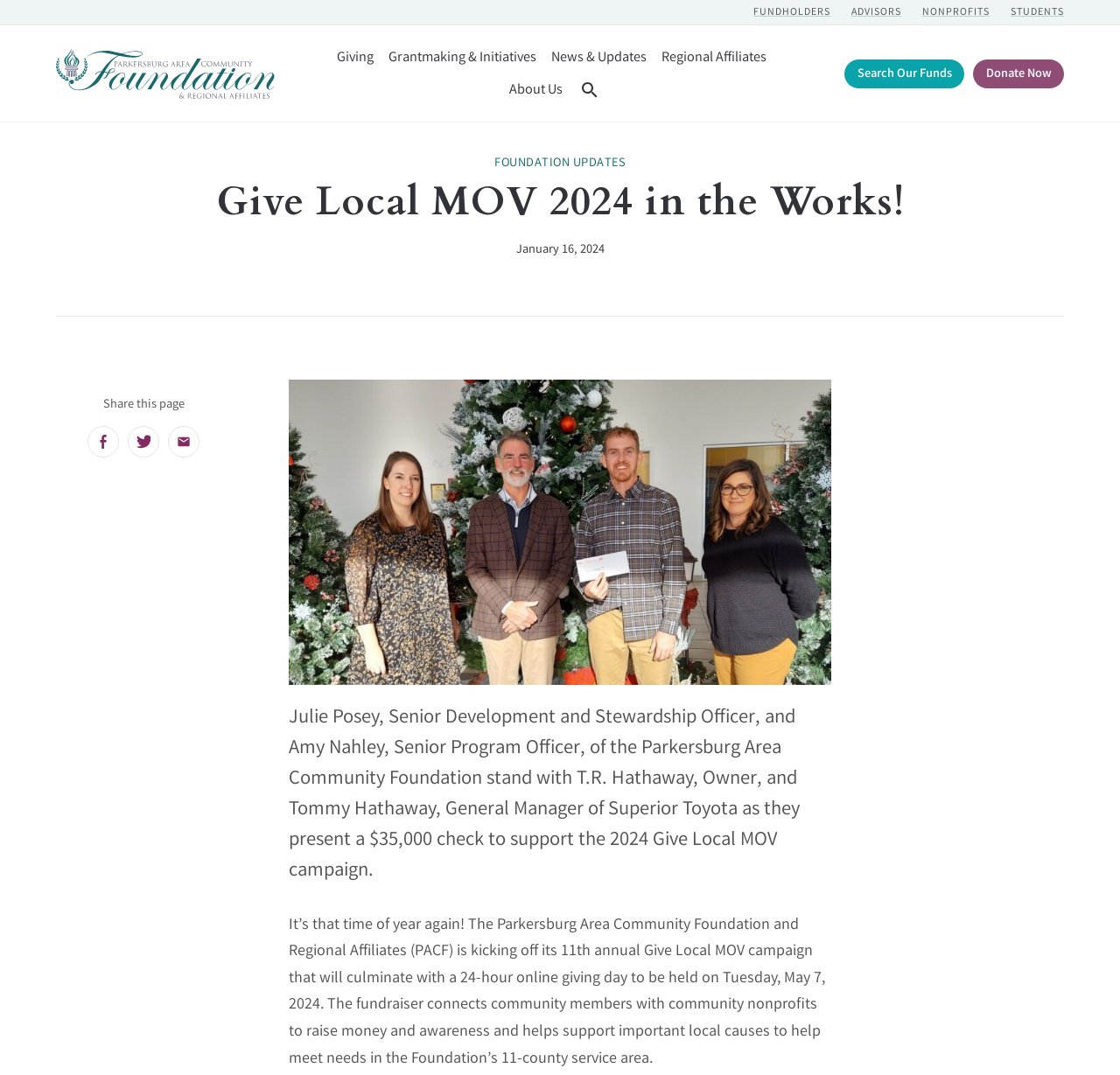Given the following UI element description: "Donate Now", find the bounding box coordinates in the webpage screenshot.

[0.869, 0.055, 0.95, 0.082]